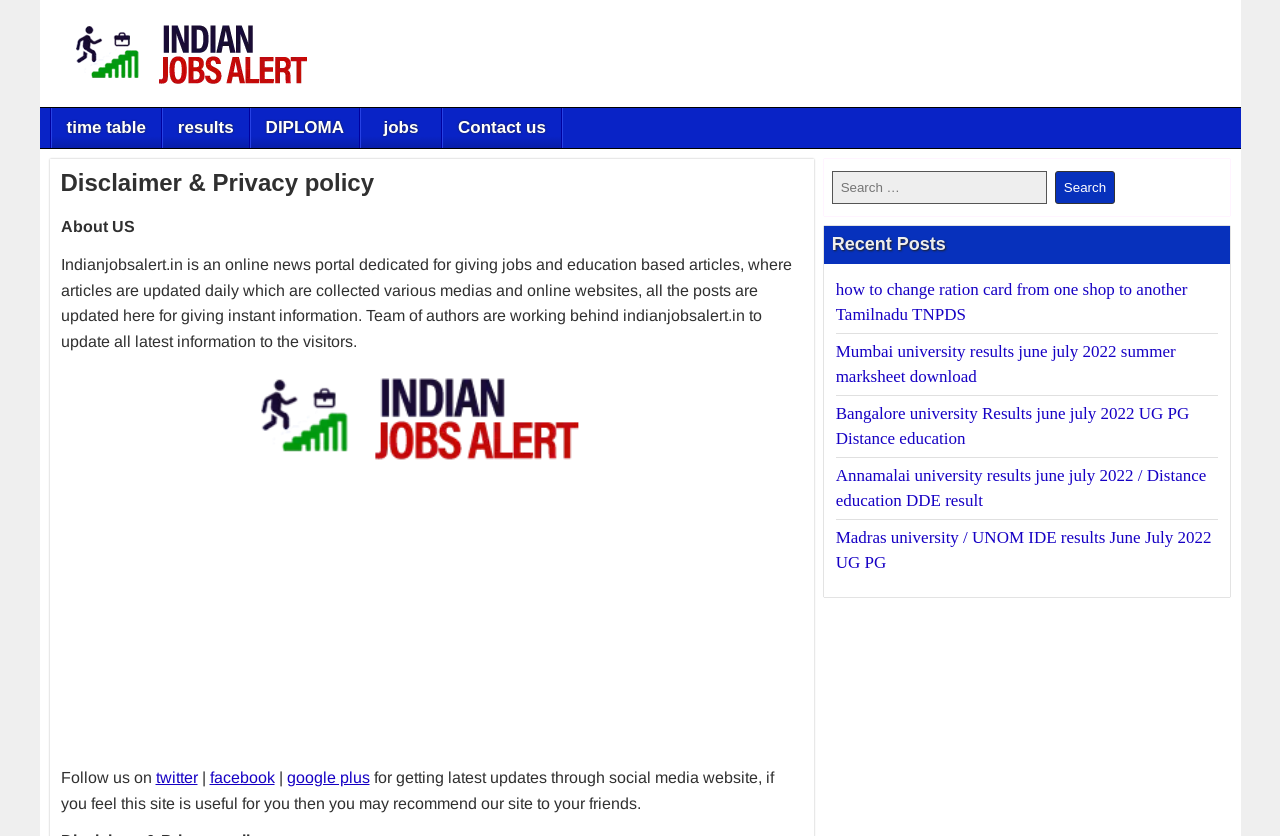Please identify the bounding box coordinates of the element on the webpage that should be clicked to follow this instruction: "Search for a keyword". The bounding box coordinates should be given as four float numbers between 0 and 1, formatted as [left, top, right, bottom].

[0.65, 0.205, 0.818, 0.244]